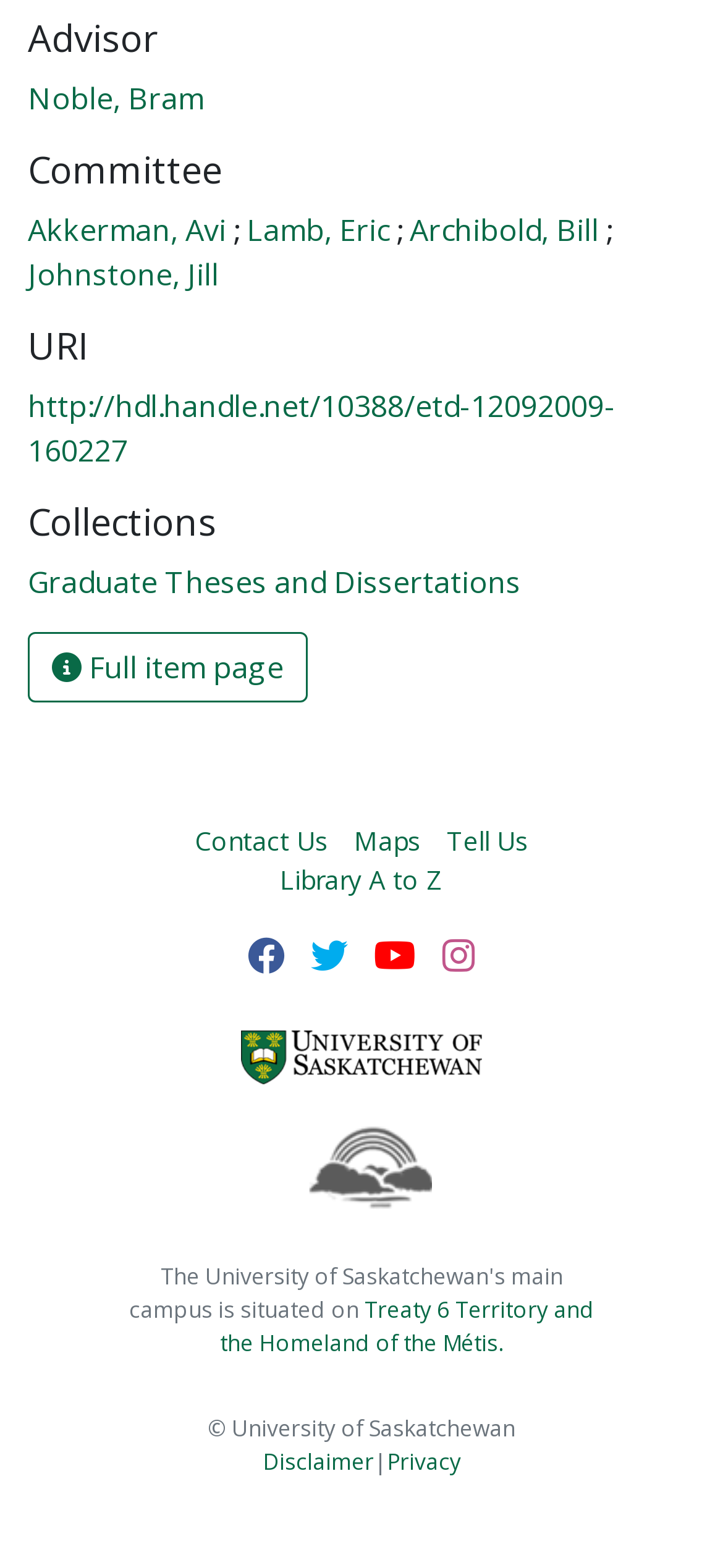Using the information in the image, give a detailed answer to the following question: What is the name of the advisor?

The webpage has a heading 'Advisor' followed by a link 'Noble, Bram', which suggests that Noble, Bram is the advisor.